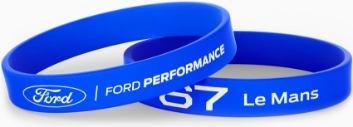Please give a succinct answer using a single word or phrase:
What is the purpose of these wristbands beyond fashion?

Tribute to heritage